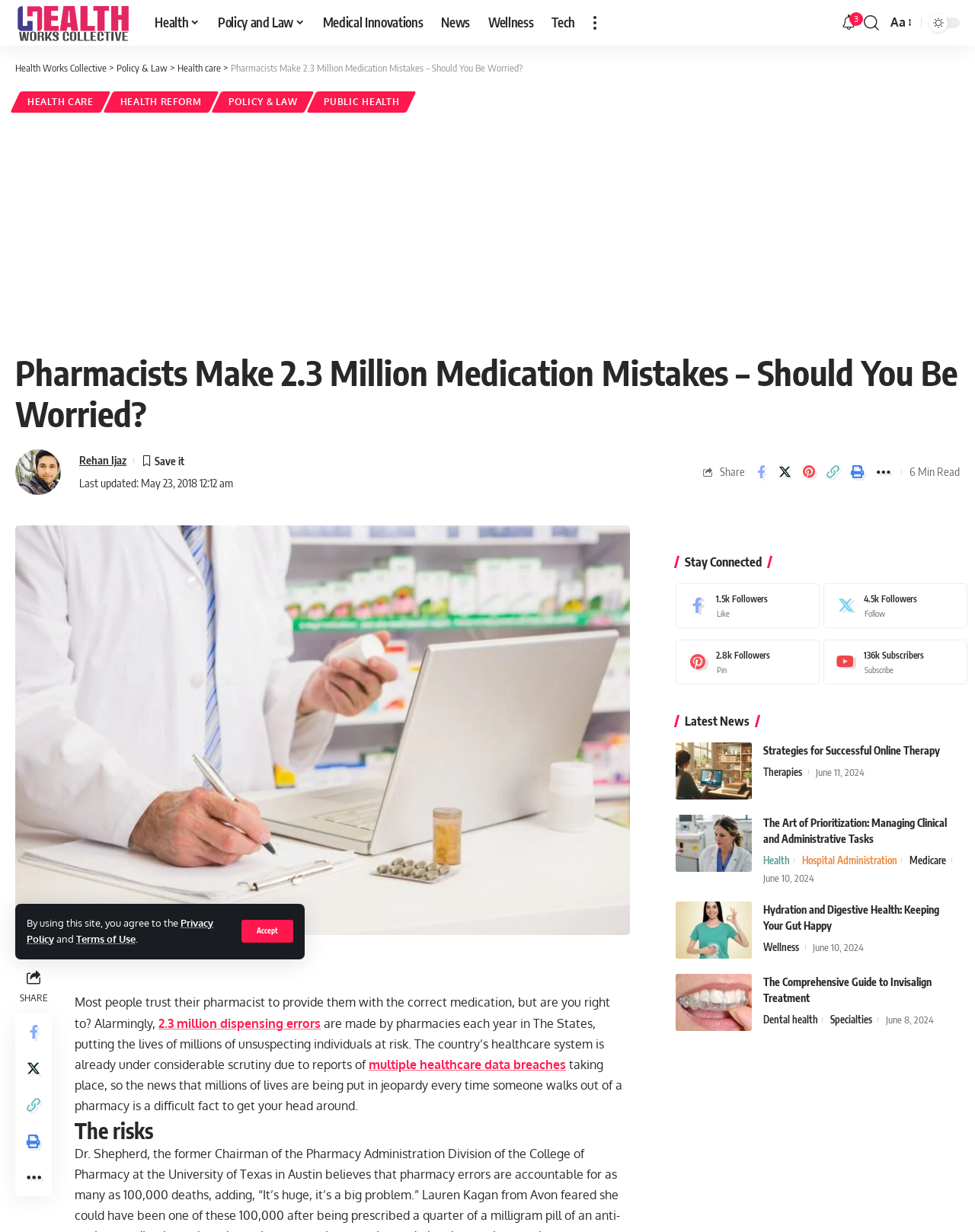Please look at the image and answer the question with a detailed explanation: What is the date of the last update of this article?

I found the last update date by looking at the time element with the text 'Last updated: May 23, 2018 12:12 am'.